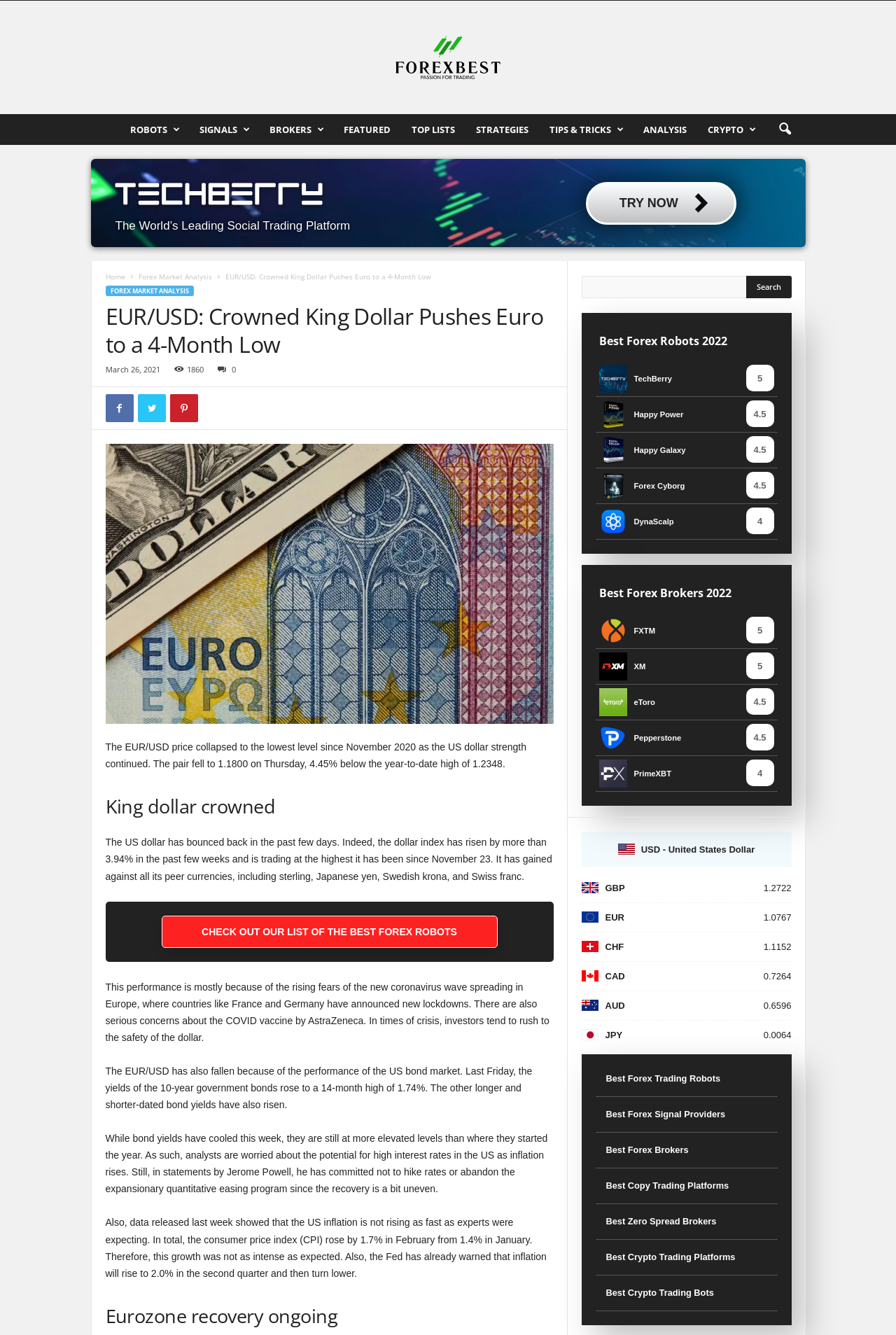Based on the element description, predict the bounding box coordinates (top-left x, top-left y, bottom-right x, bottom-right y) for the UI element in the screenshot: Exclusive Articles

None